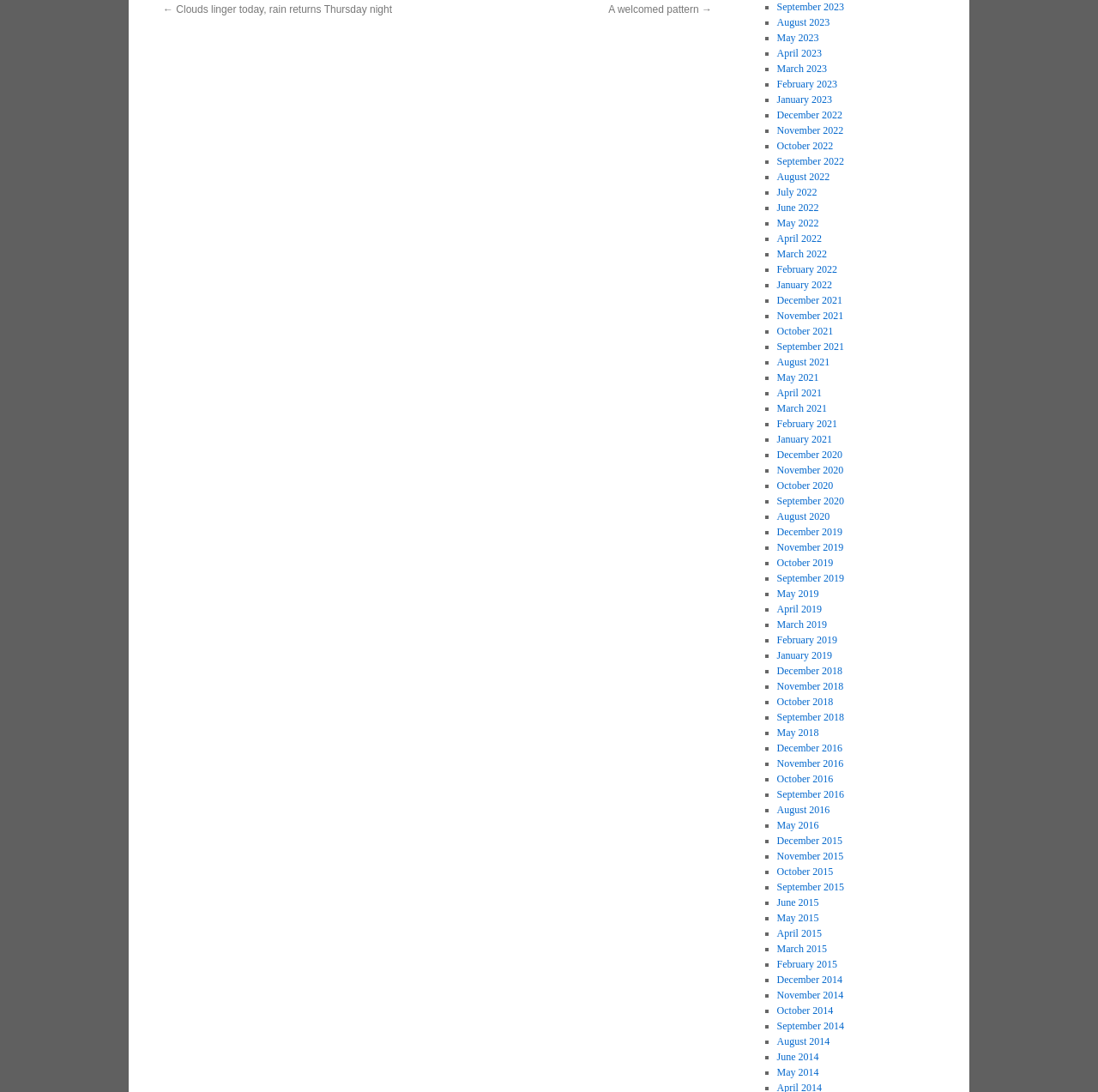What is the format of the month links?
Could you answer the question in a detailed manner, providing as much information as possible?

The question is asking about the format of the month links. Based on the webpage, the month links are in the format 'Month Year', such as 'September 2023', 'August 2023', and so on.